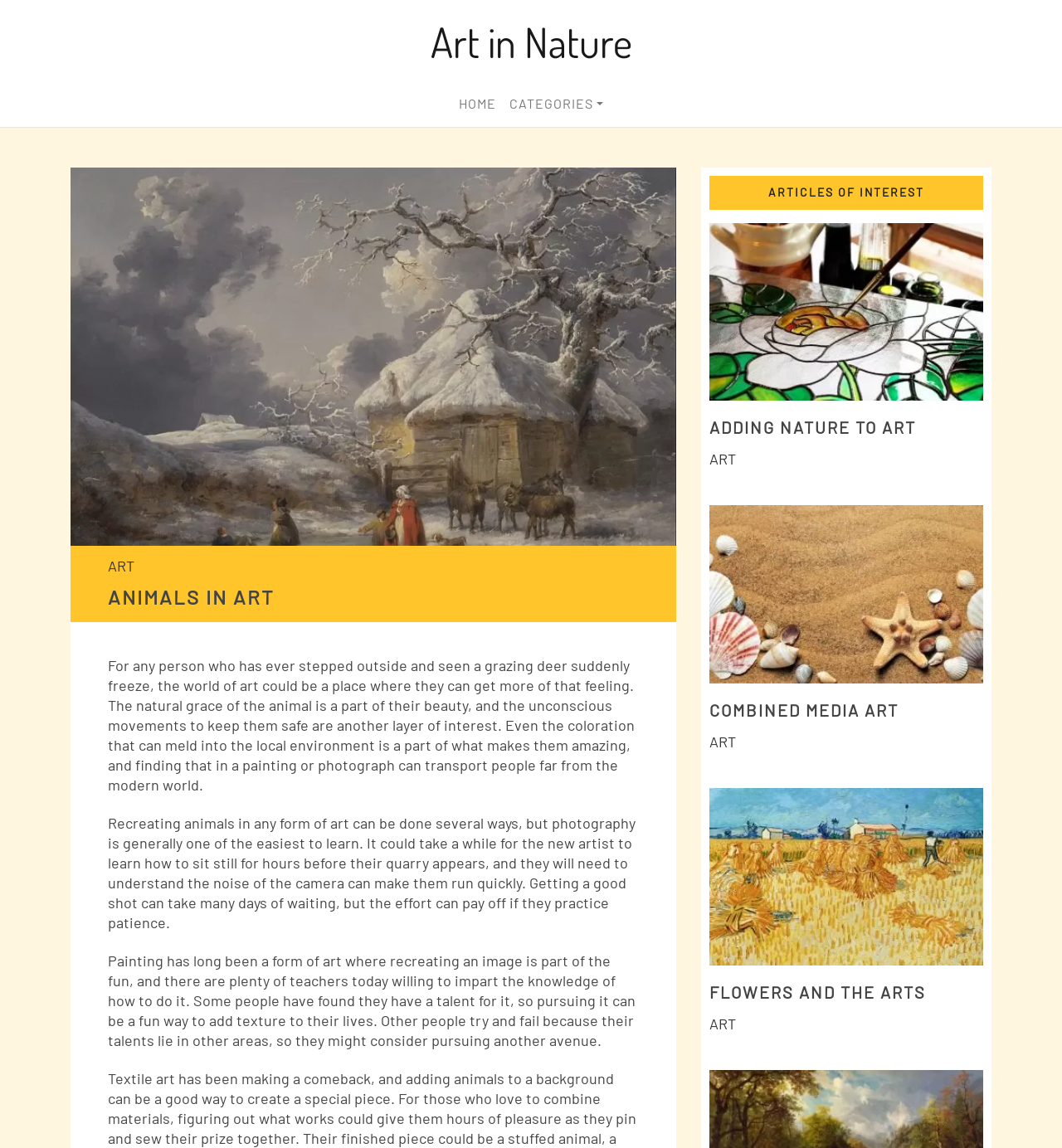Locate the bounding box coordinates of the element to click to perform the following action: 'Click on the 'FLOWERS AND THE ARTS' link'. The coordinates should be given as four float values between 0 and 1, in the form of [left, top, right, bottom].

[0.668, 0.856, 0.872, 0.873]